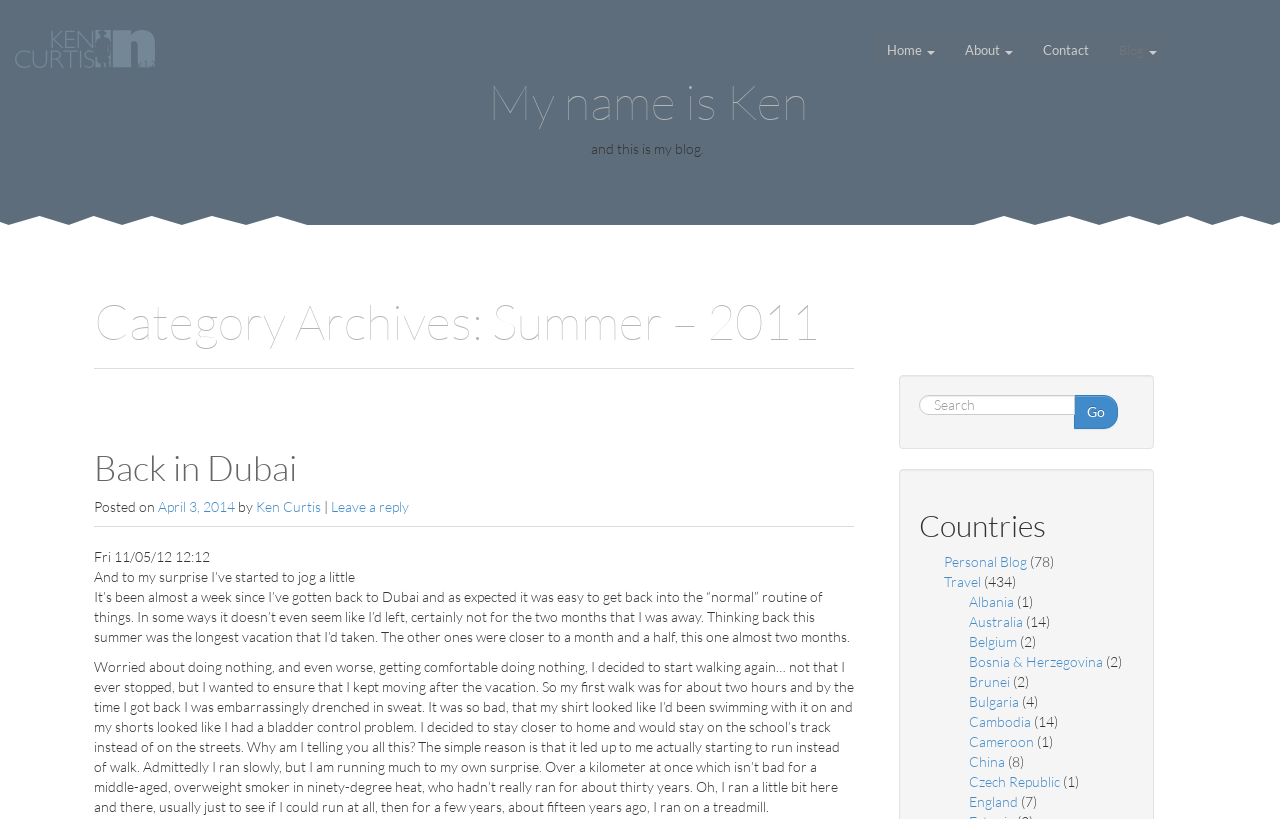Specify the bounding box coordinates of the element's region that should be clicked to achieve the following instruction: "Click on the 'Back in Dubai' post". The bounding box coordinates consist of four float numbers between 0 and 1, in the format [left, top, right, bottom].

[0.073, 0.544, 0.232, 0.597]